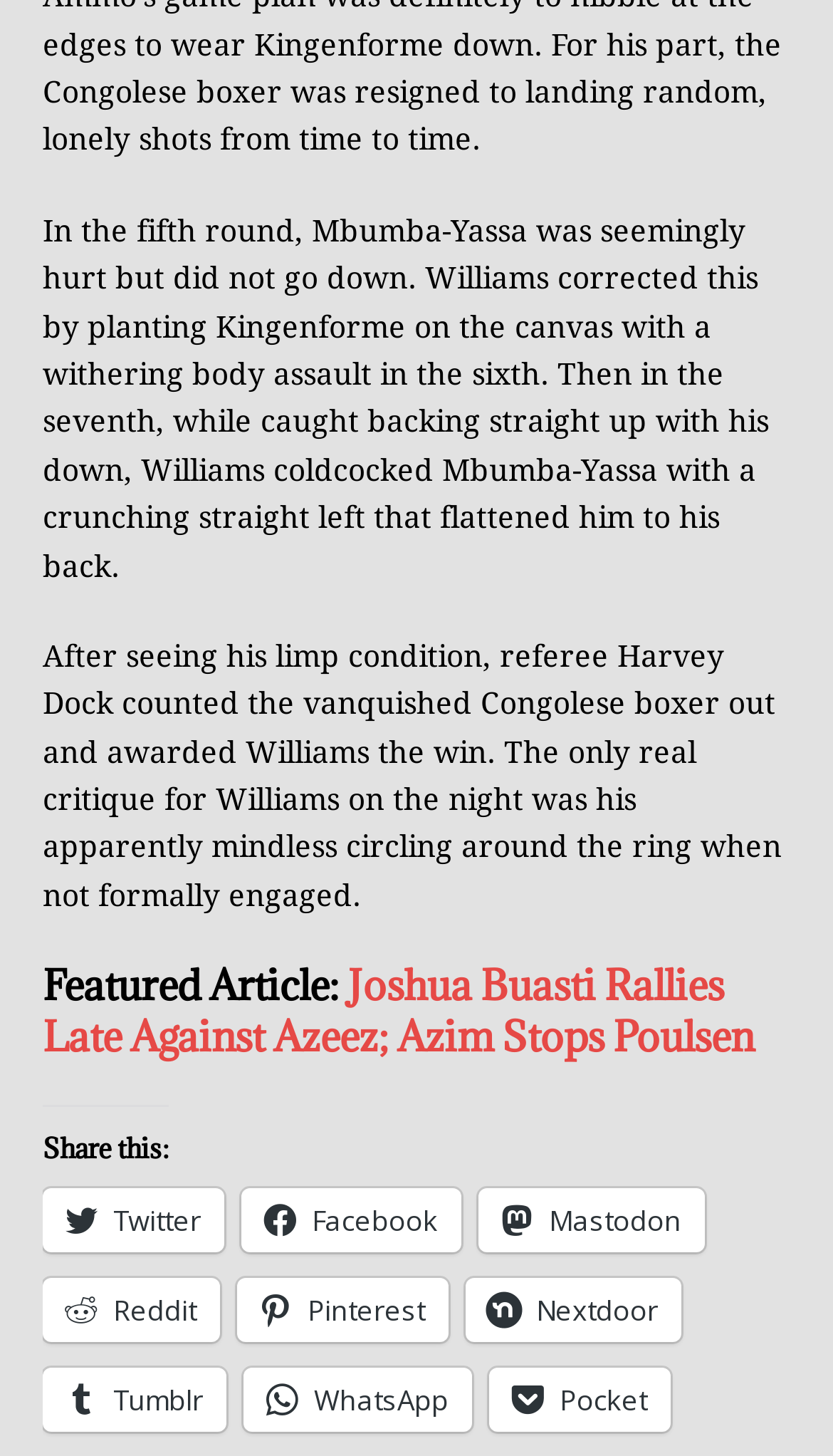Please determine the bounding box coordinates of the element to click on in order to accomplish the following task: "View the concise shopping guide for wheelchair accessible vehicles". Ensure the coordinates are four float numbers ranging from 0 to 1, i.e., [left, top, right, bottom].

None